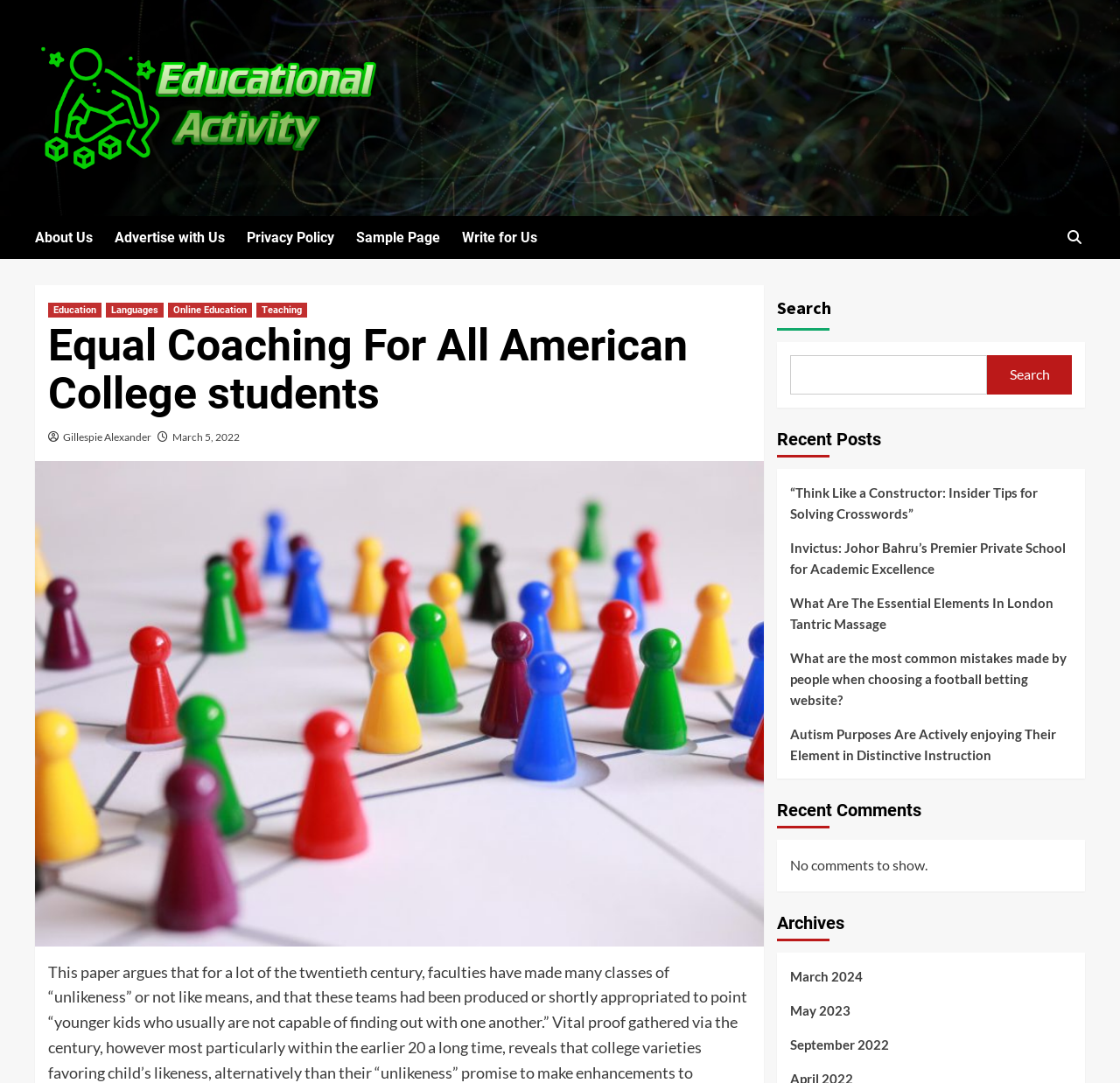Please determine the heading text of this webpage.

Equal Coaching For All American College students